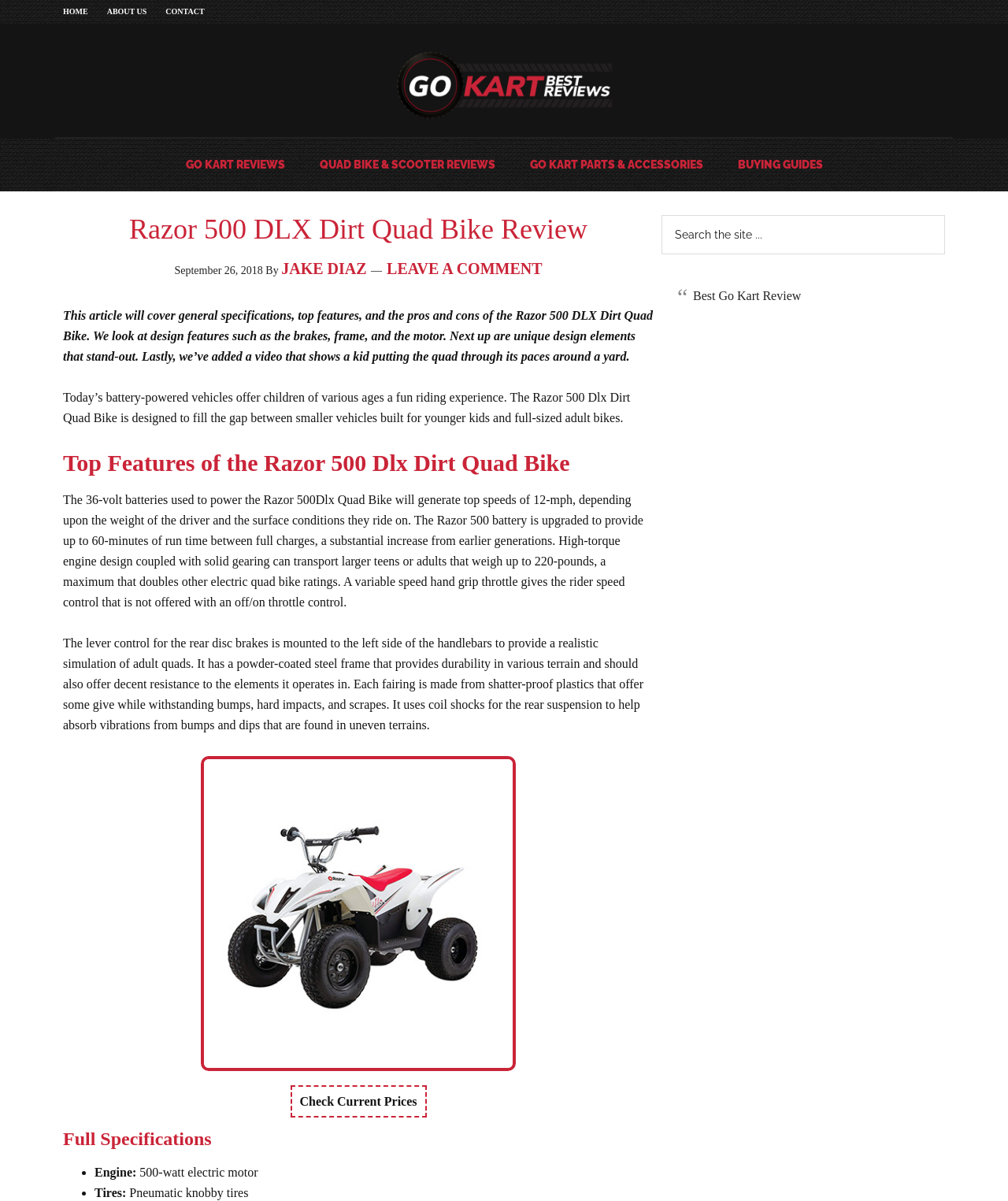Please identify the bounding box coordinates of the region to click in order to complete the task: "Check Current Prices". The coordinates must be four float numbers between 0 and 1, specified as [left, top, right, bottom].

[0.288, 0.903, 0.423, 0.93]